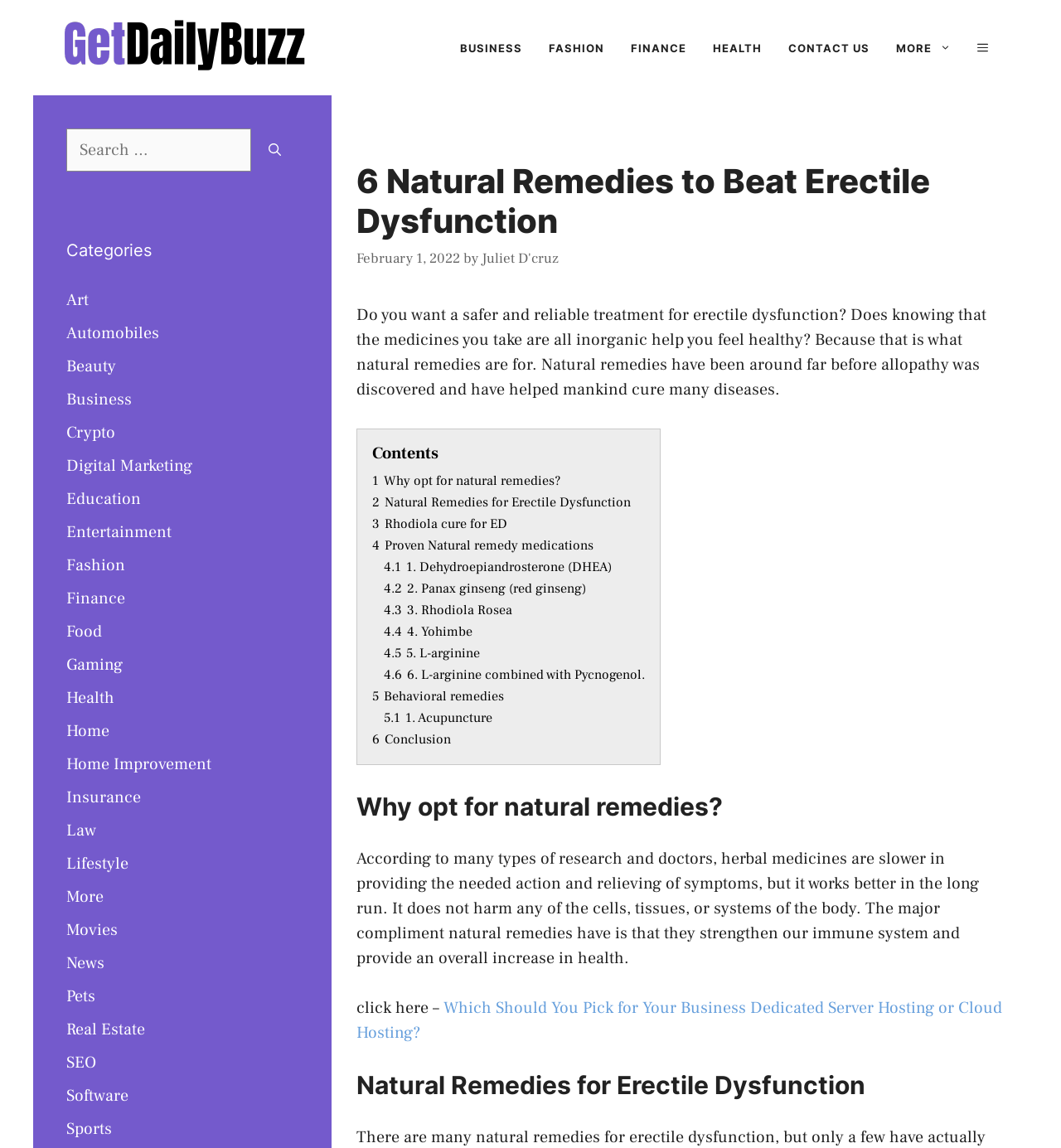Respond to the following question using a concise word or phrase: 
What is the alternative to allopathy mentioned in the article?

Natural remedies